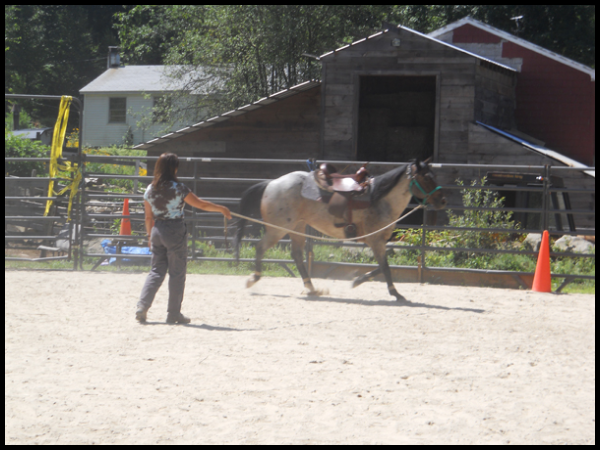Provide a comprehensive description of the image.

The image captures a serene moment during a horse training session. In a sunlit arena, a focused trainer skills a horse as it trots alongside her. The trainer, wearing a patterned shirt and gray pants, is engaged in groundwork, guiding the horse with gentle commands. The horse, displaying a distinctive coat pattern, is saddled and appears relaxed, indicative of the progress made in their training.

Surrounding the training area are elements of a rustic farm, including a wooden barn and hints of greenery, creating a tranquil atmosphere conducive to learning. This scene emphasizes the importance of building trust and respect between rider and horse, illustrating techniques that enhance confidence for both. The image is a testament to the dedication involved in horsemanship lessons, showcasing the partnership between rider and animal in a supportive training environment.